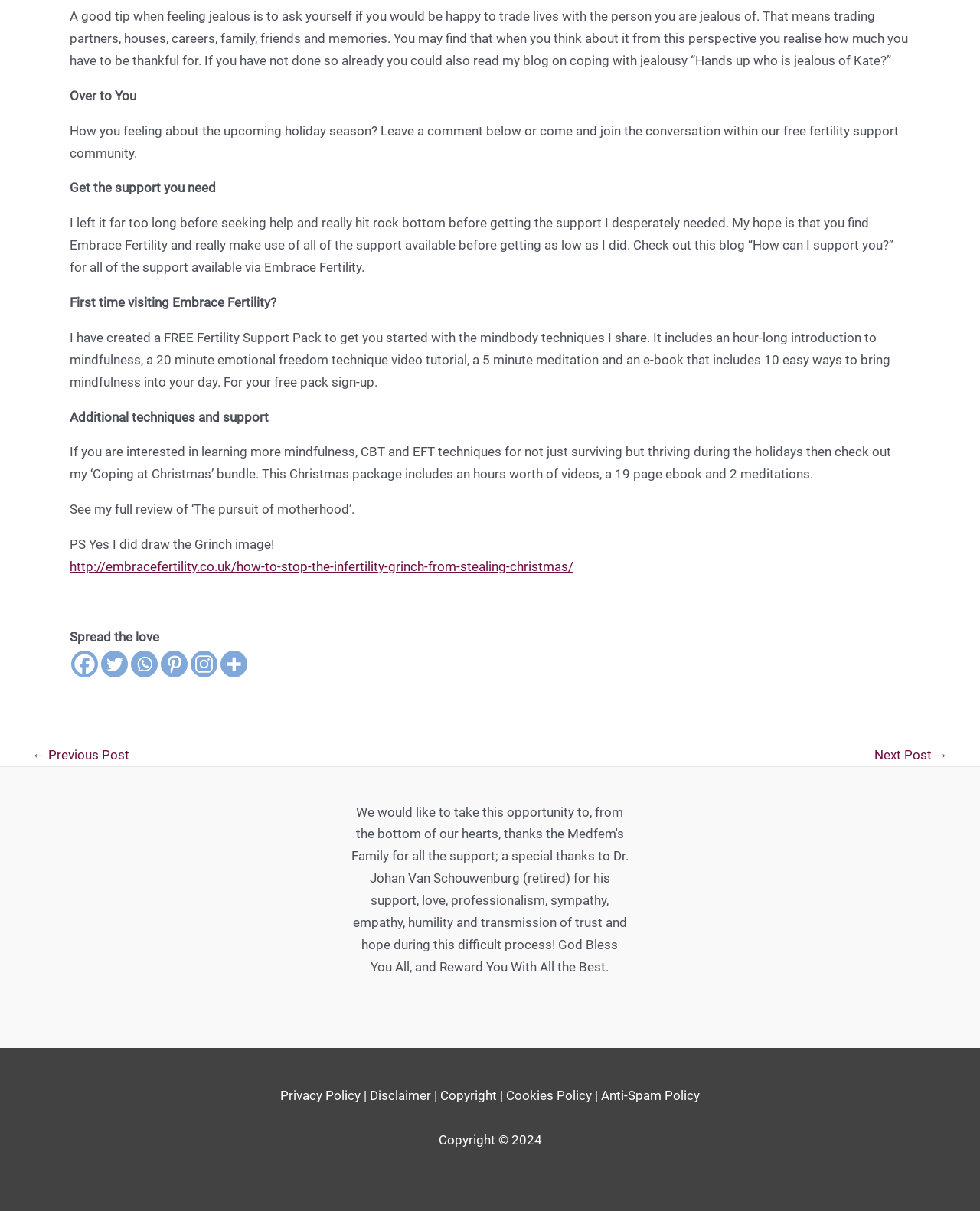What is the purpose of the 'Get the support you need' section?
Kindly answer the question with as much detail as you can.

The 'Get the support you need' section, which includes a StaticText element and a link to a blog post, appears to be encouraging the reader to seek help and support, possibly through Embrace Fertility's resources.